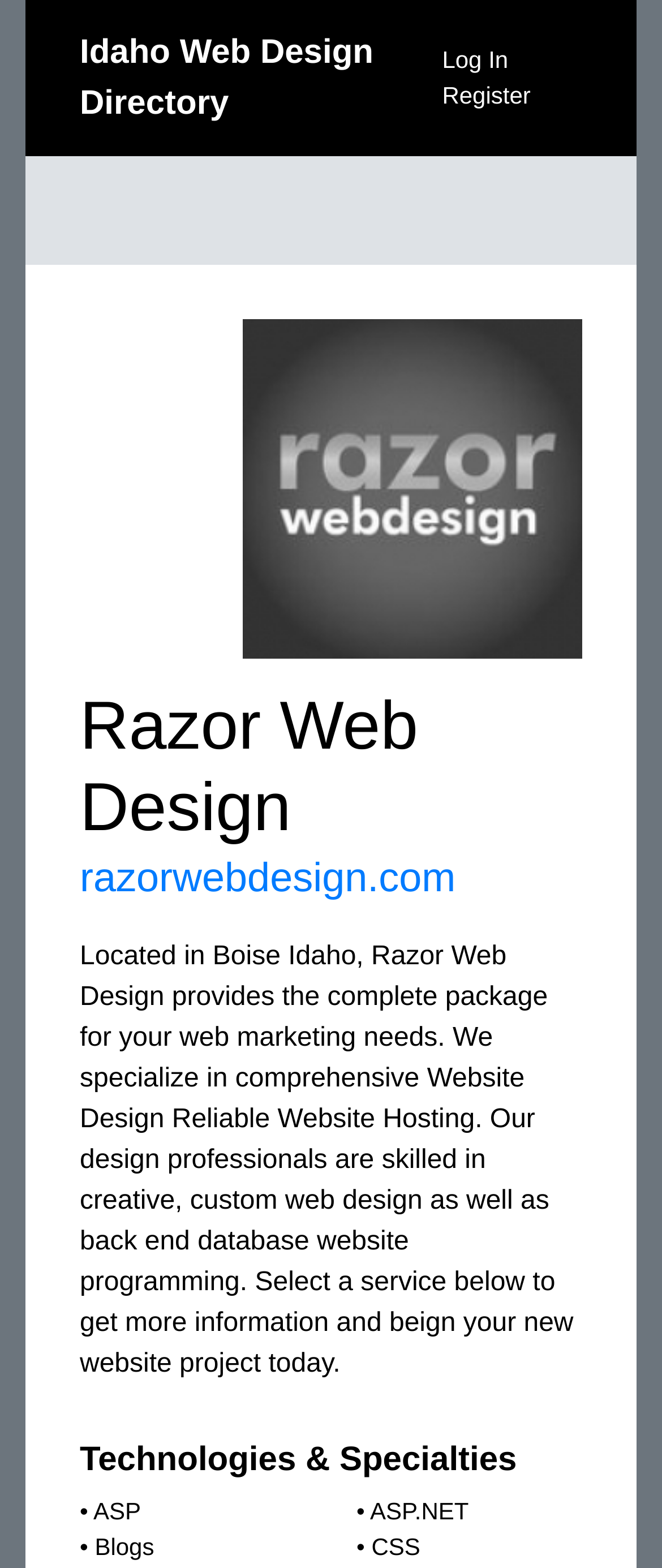Find the bounding box coordinates for the HTML element described in this sentence: "×". Provide the coordinates as four float numbers between 0 and 1, in the format [left, top, right, bottom].

None